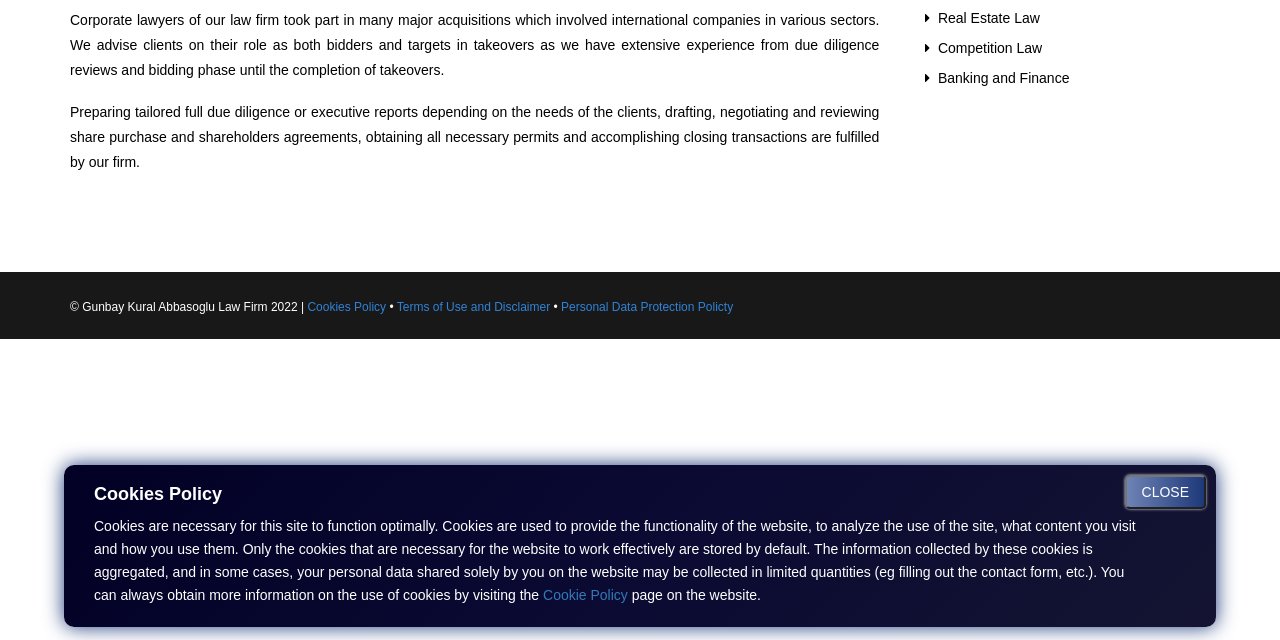Given the description of the UI element: "Personal Data Protection Policty", predict the bounding box coordinates in the form of [left, top, right, bottom], with each value being a float between 0 and 1.

[0.438, 0.469, 0.573, 0.491]